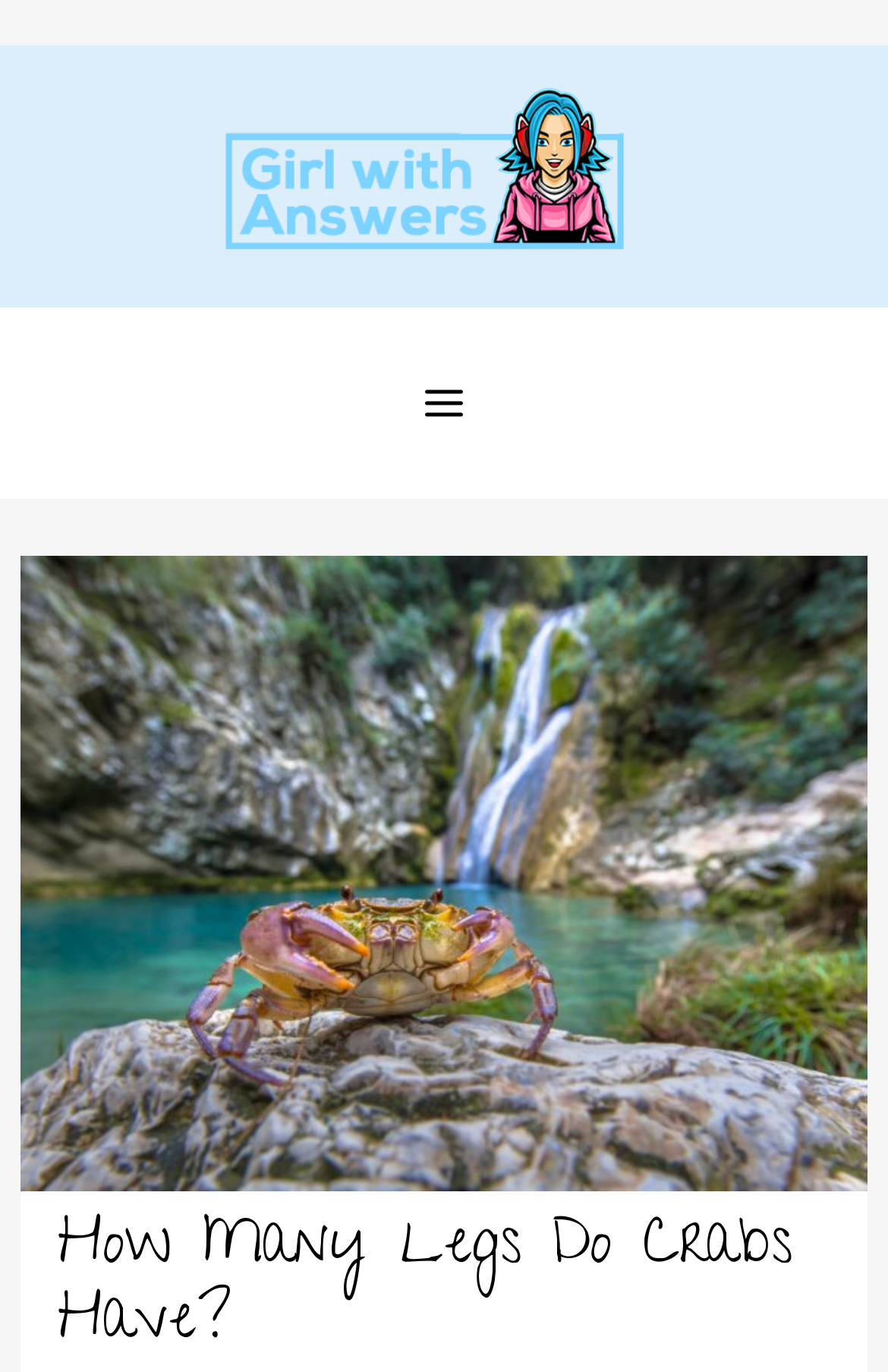Please locate the UI element described by "alt="GirlWithAnswers"" and provide its bounding box coordinates.

[0.246, 0.109, 0.712, 0.142]